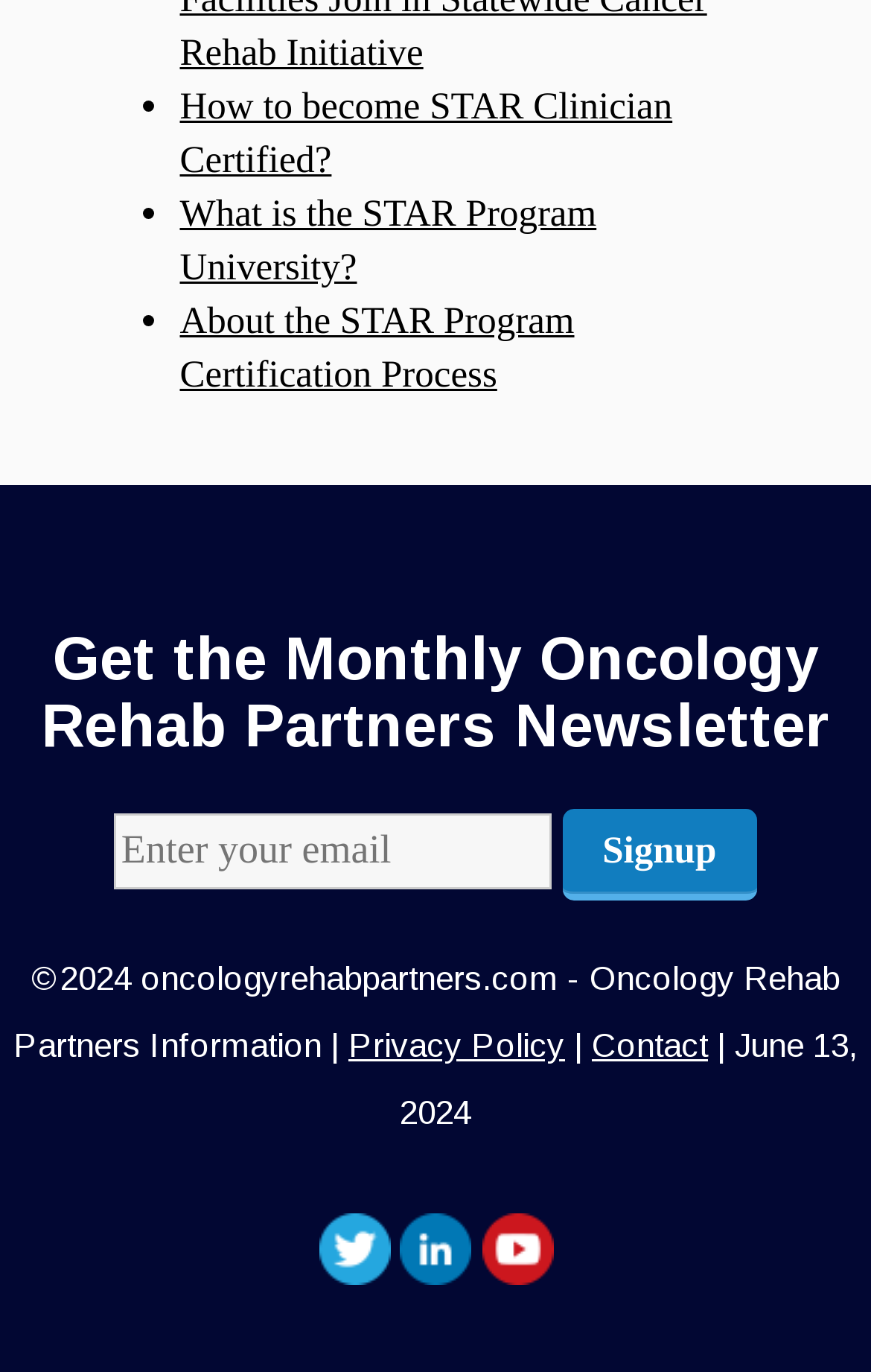Please specify the bounding box coordinates of the region to click in order to perform the following instruction: "become a foster".

None